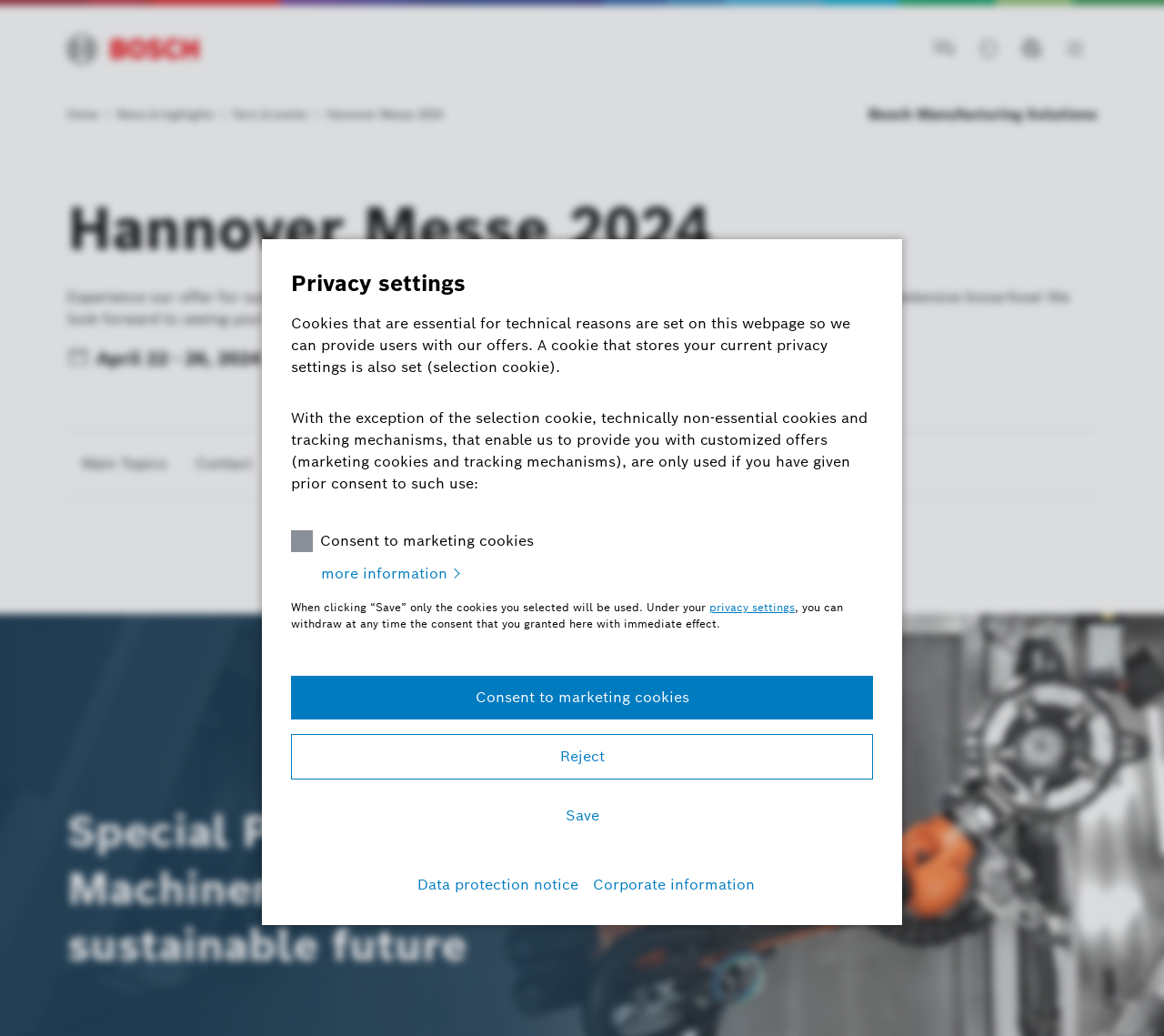What is the theme of the special purpose machinery showcased by Bosch Manufacturing Solutions?
Can you provide an in-depth and detailed response to the question?

I found the answer by looking at the heading section, where it says 'Special Purpose Machinery for a sustainable future'. This suggests that the theme of the special purpose machinery showcased by Bosch Manufacturing Solutions is a sustainable future.